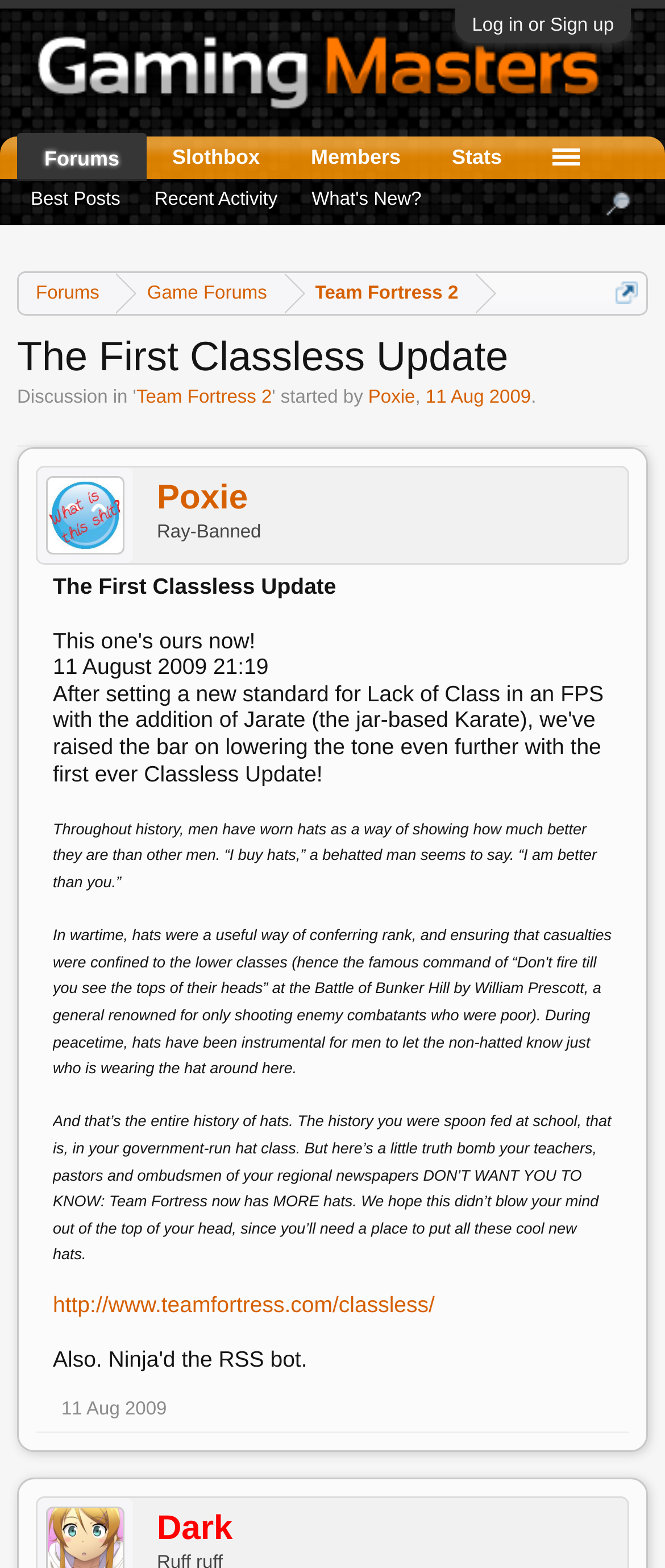Please identify the bounding box coordinates of the clickable element to fulfill the following instruction: "Read the article by Poxie". The coordinates should be four float numbers between 0 and 1, i.e., [left, top, right, bottom].

[0.236, 0.305, 0.928, 0.333]